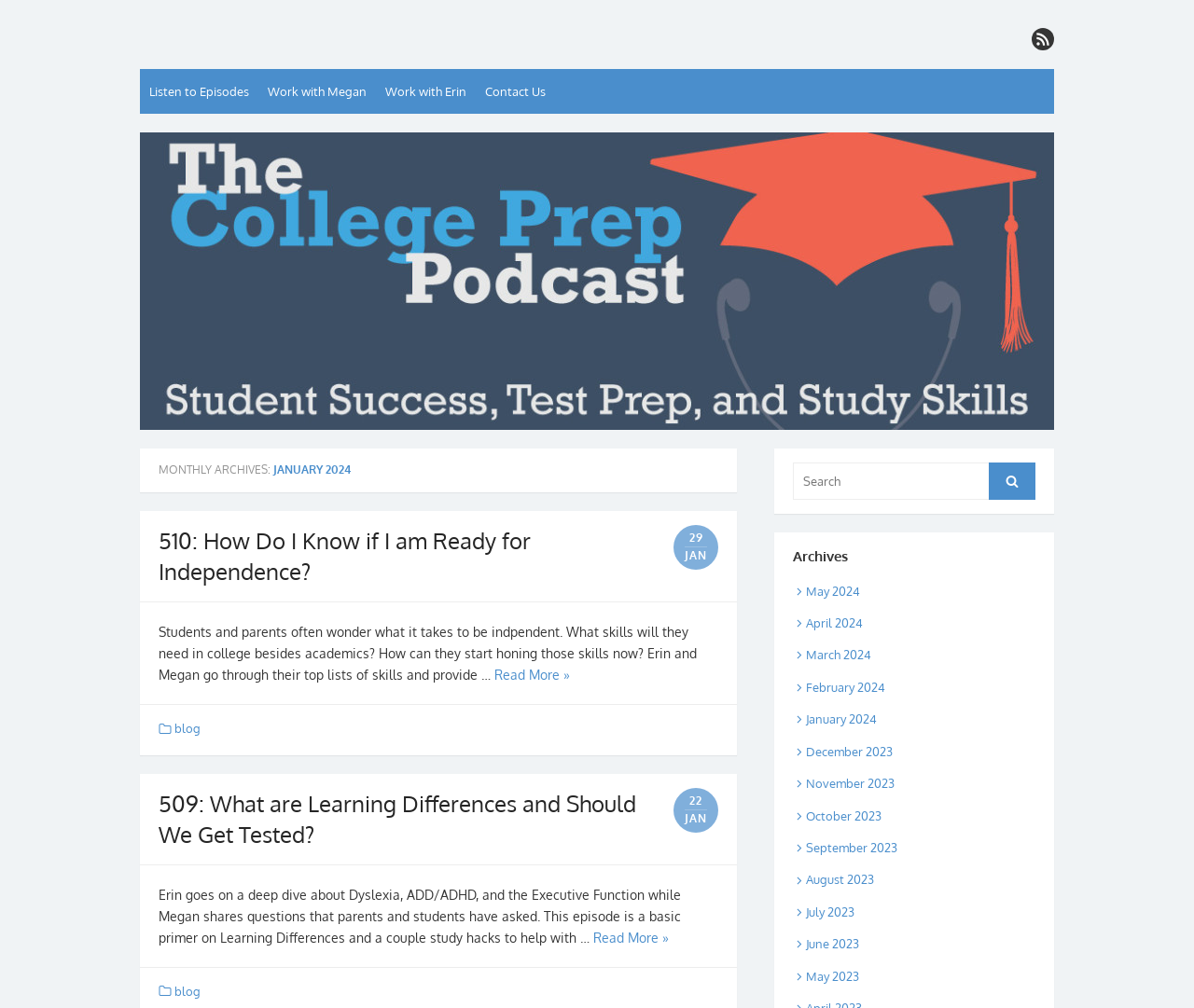Identify the bounding box coordinates for the UI element described as: "The College Prep Podcast".

[0.117, 0.019, 0.362, 0.05]